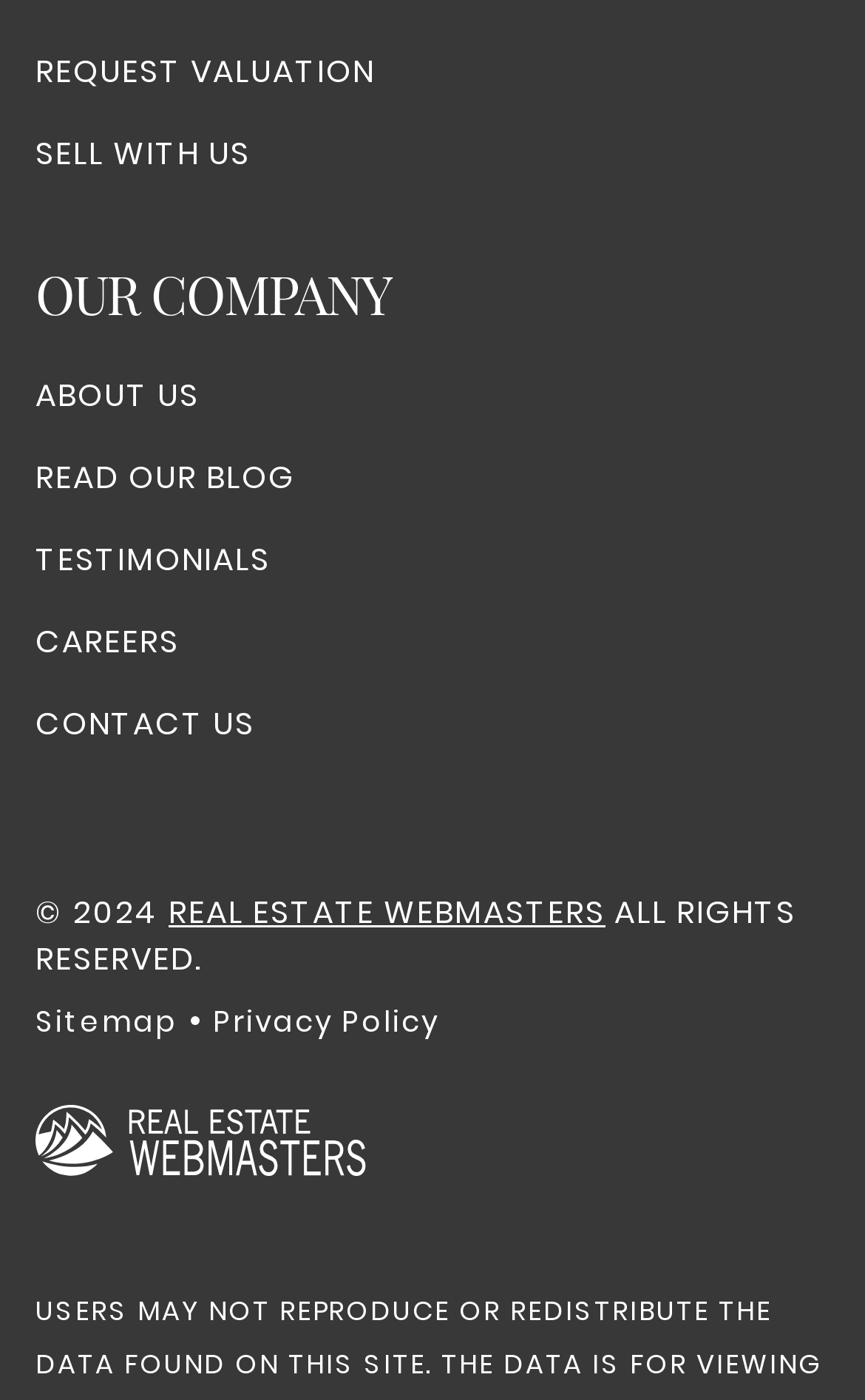What is the purpose of the 'REAL ESTATE WEBMASTERS' link?
Please respond to the question with a detailed and informative answer.

I found the link 'REAL ESTATE WEBMASTERS' at the bottom of the webpage, which has an image with the same name. The OCR text and element description indicate that it will open a new window when clicked.